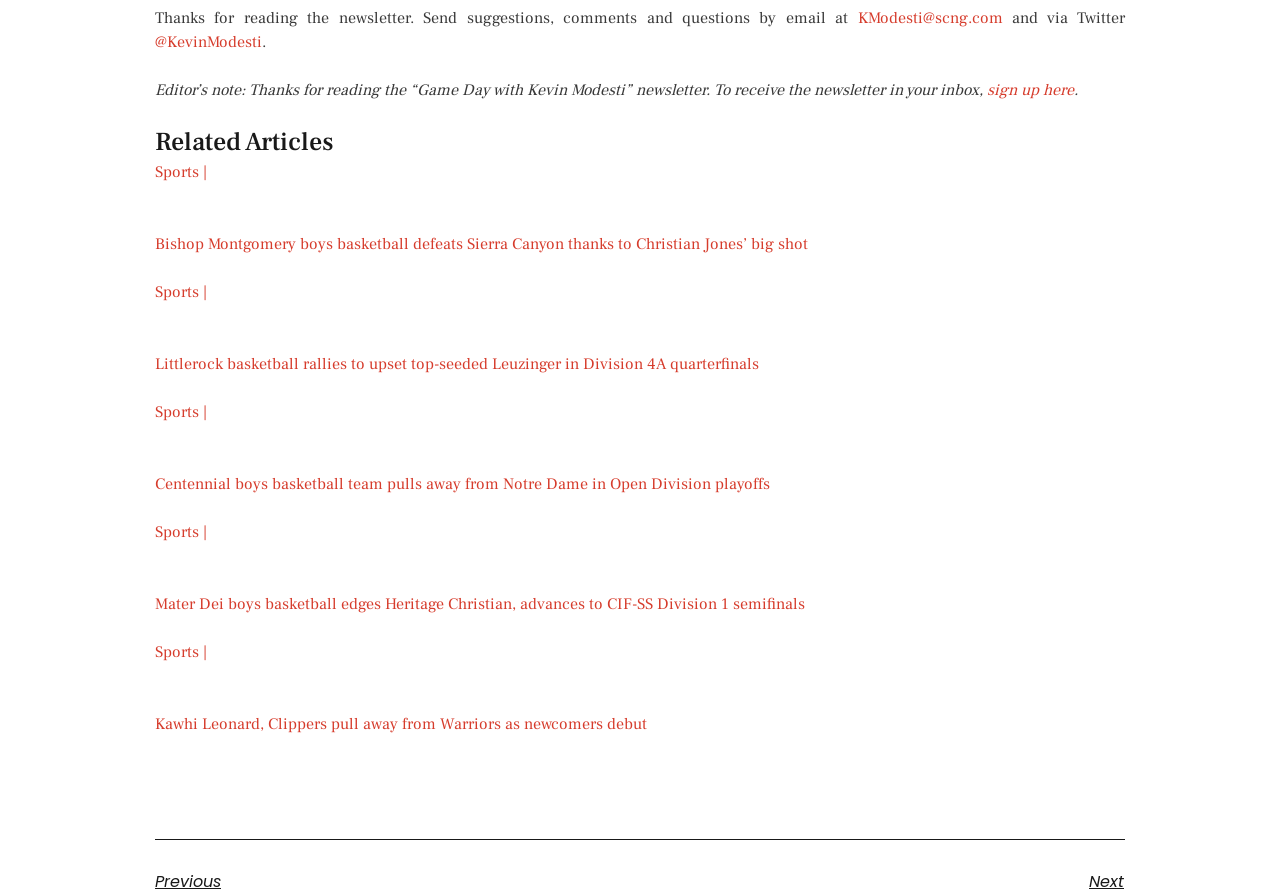Please specify the bounding box coordinates for the clickable region that will help you carry out the instruction: "Follow the author on Twitter".

[0.121, 0.036, 0.205, 0.058]